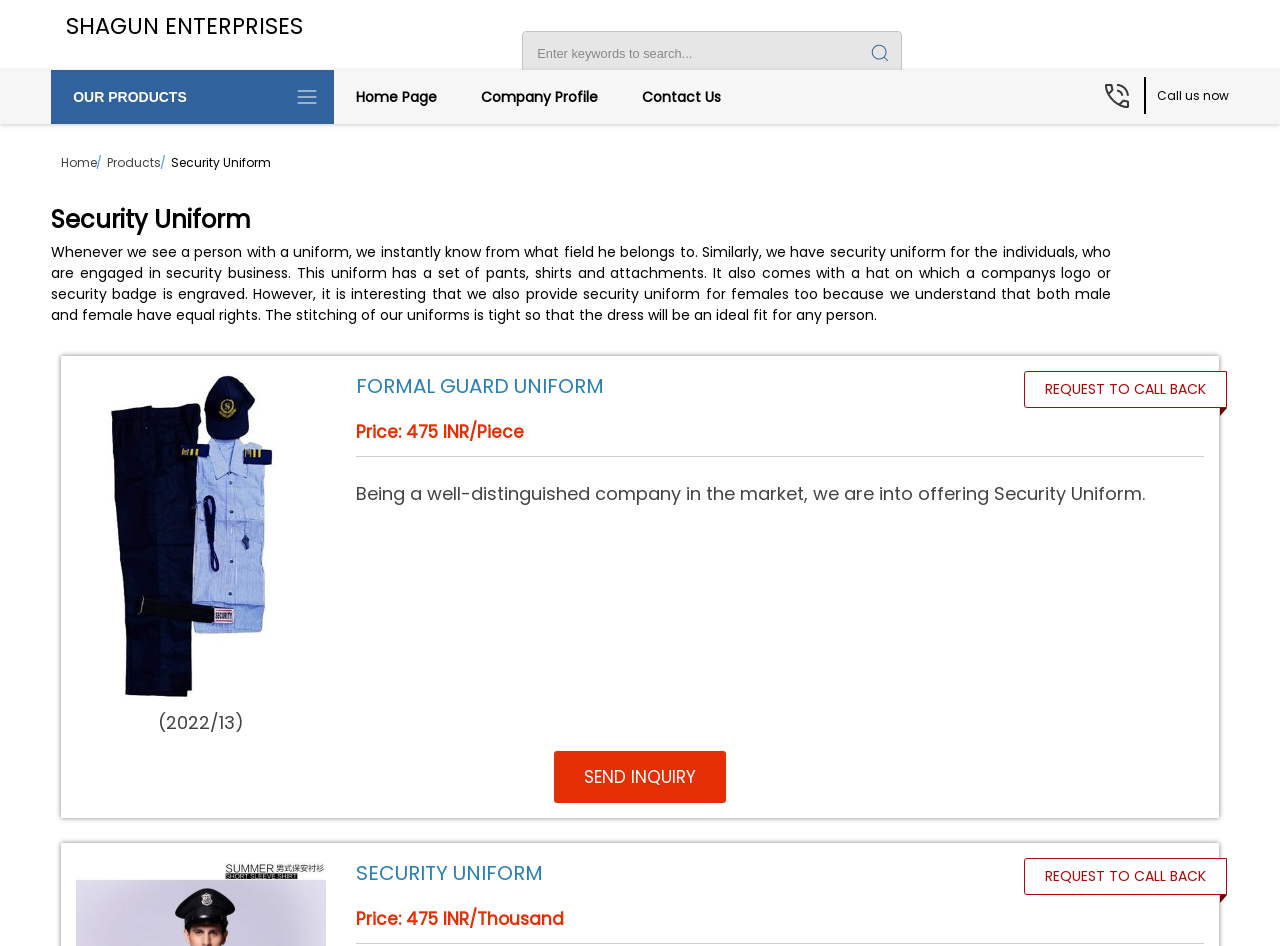Given the description of the UI element: "input value="submit" alt="Search" name="submit" value="submit"", predict the bounding box coordinates in the form of [left, top, right, bottom], with each value being a float between 0 and 1.

[0.671, 0.034, 0.704, 0.078]